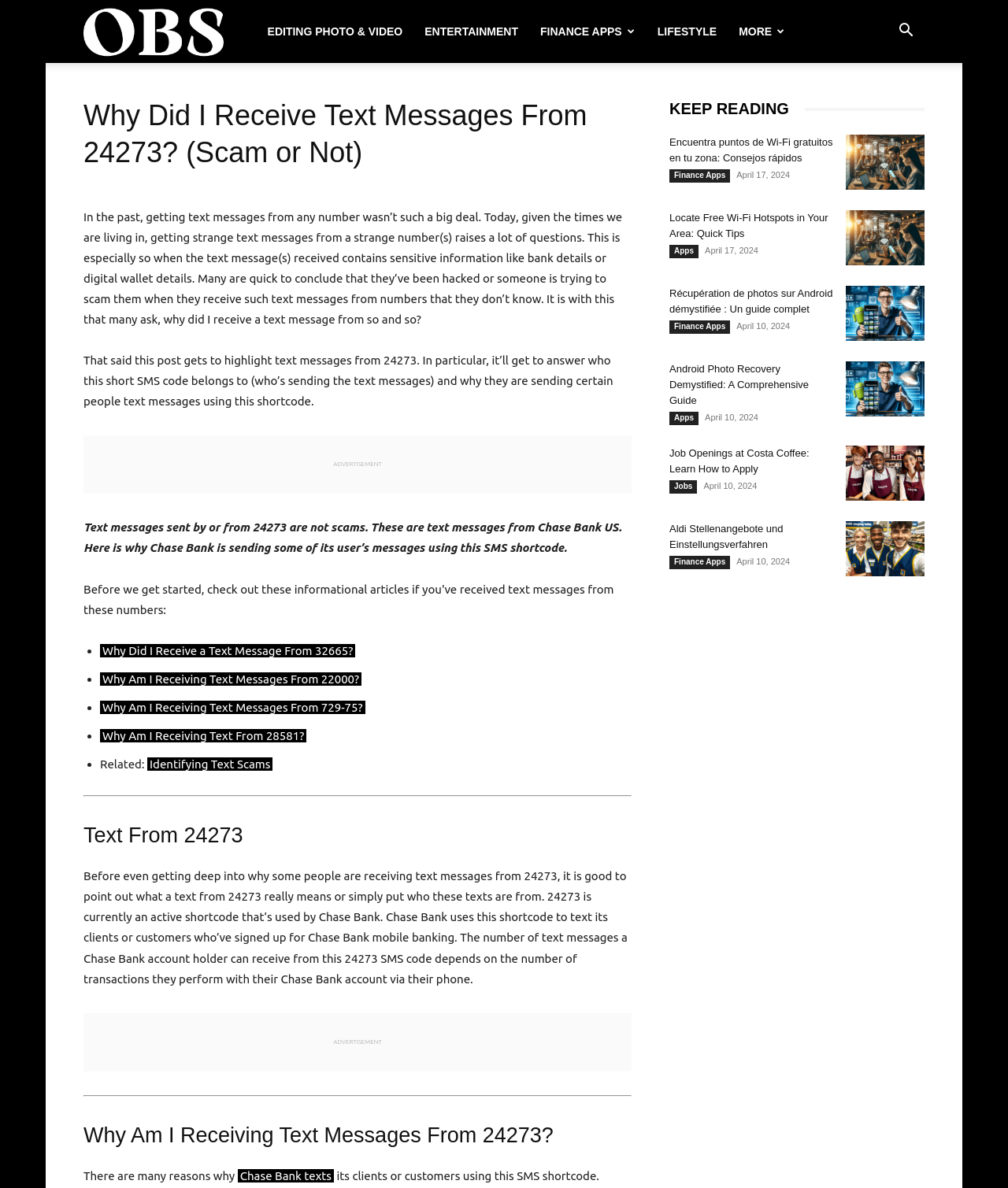Identify the bounding box coordinates for the UI element mentioned here: "title="Aldi Stellenangebote und Einstellungsverfahren"". Provide the coordinates as four float values between 0 and 1, i.e., [left, top, right, bottom].

[0.839, 0.439, 0.917, 0.485]